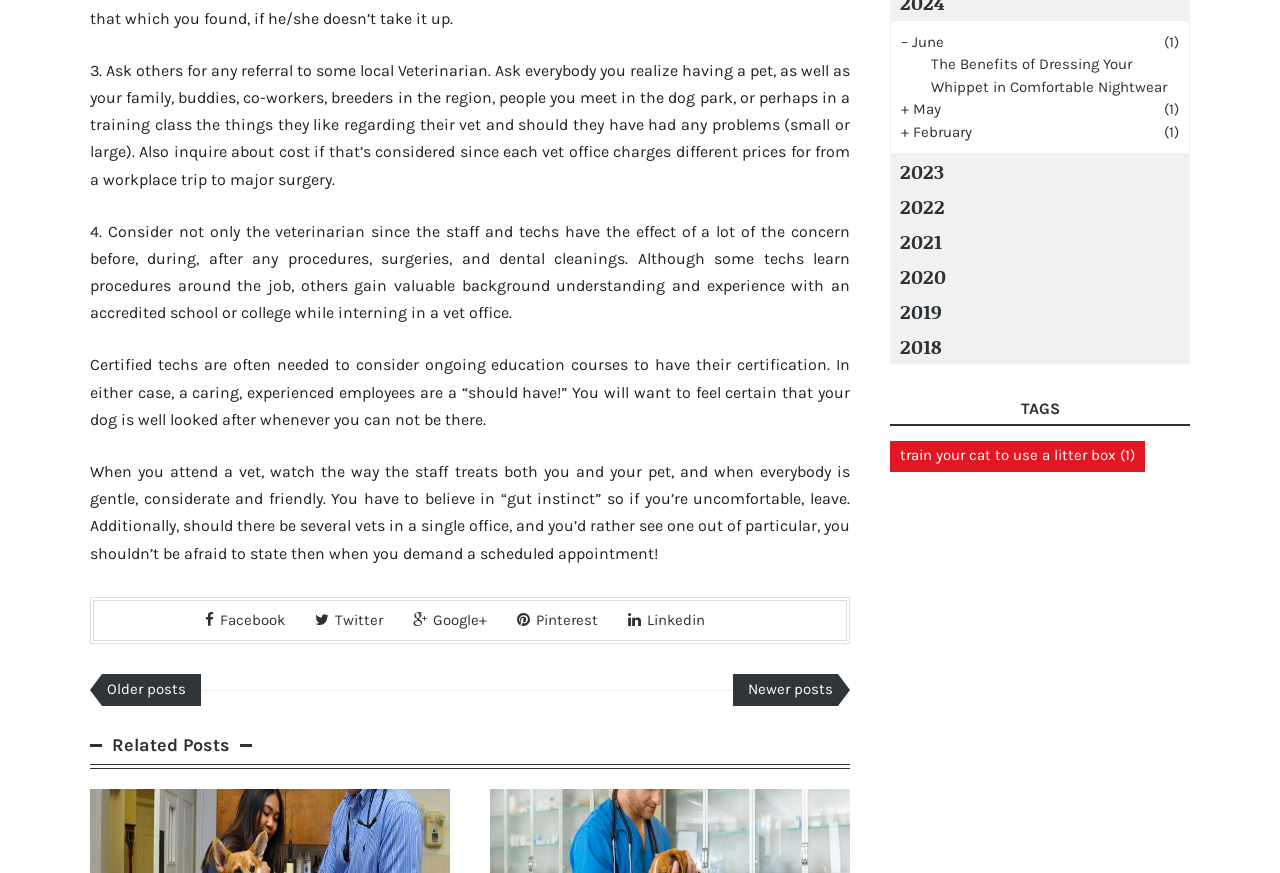Given the element description: "Newer posts", predict the bounding box coordinates of this UI element. The coordinates must be four float numbers between 0 and 1, given as [left, top, right, bottom].

[0.573, 0.772, 0.655, 0.808]